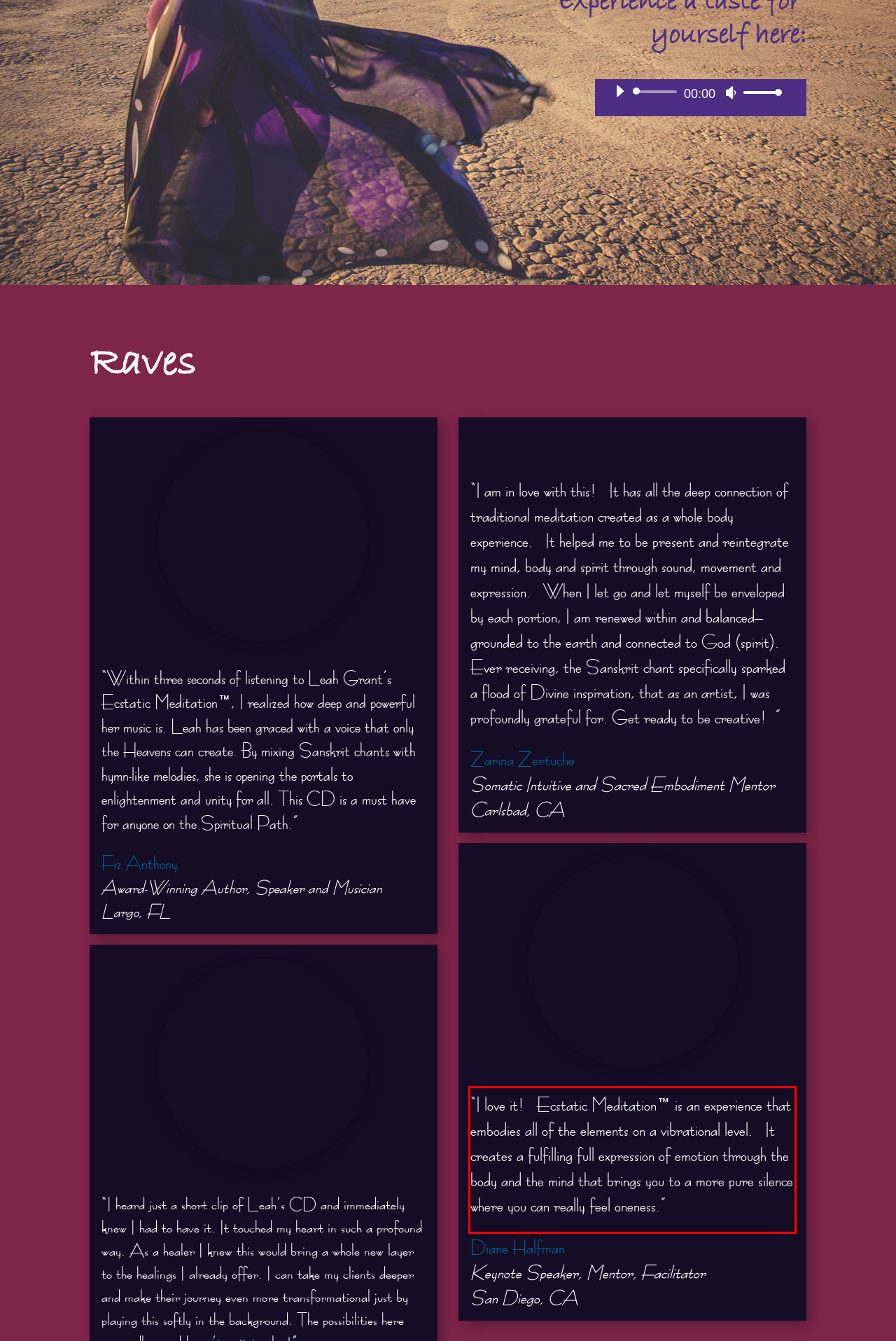The screenshot you have been given contains a UI element surrounded by a red rectangle. Use OCR to read and extract the text inside this red rectangle.

“I love it! Ecstatic Meditation™ is an experience that embodies all of the elements on a vibrational level. It creates a fulfilling full expression of emotion through the body and the mind that brings you to a more pure silence where you can really feel oneness.”